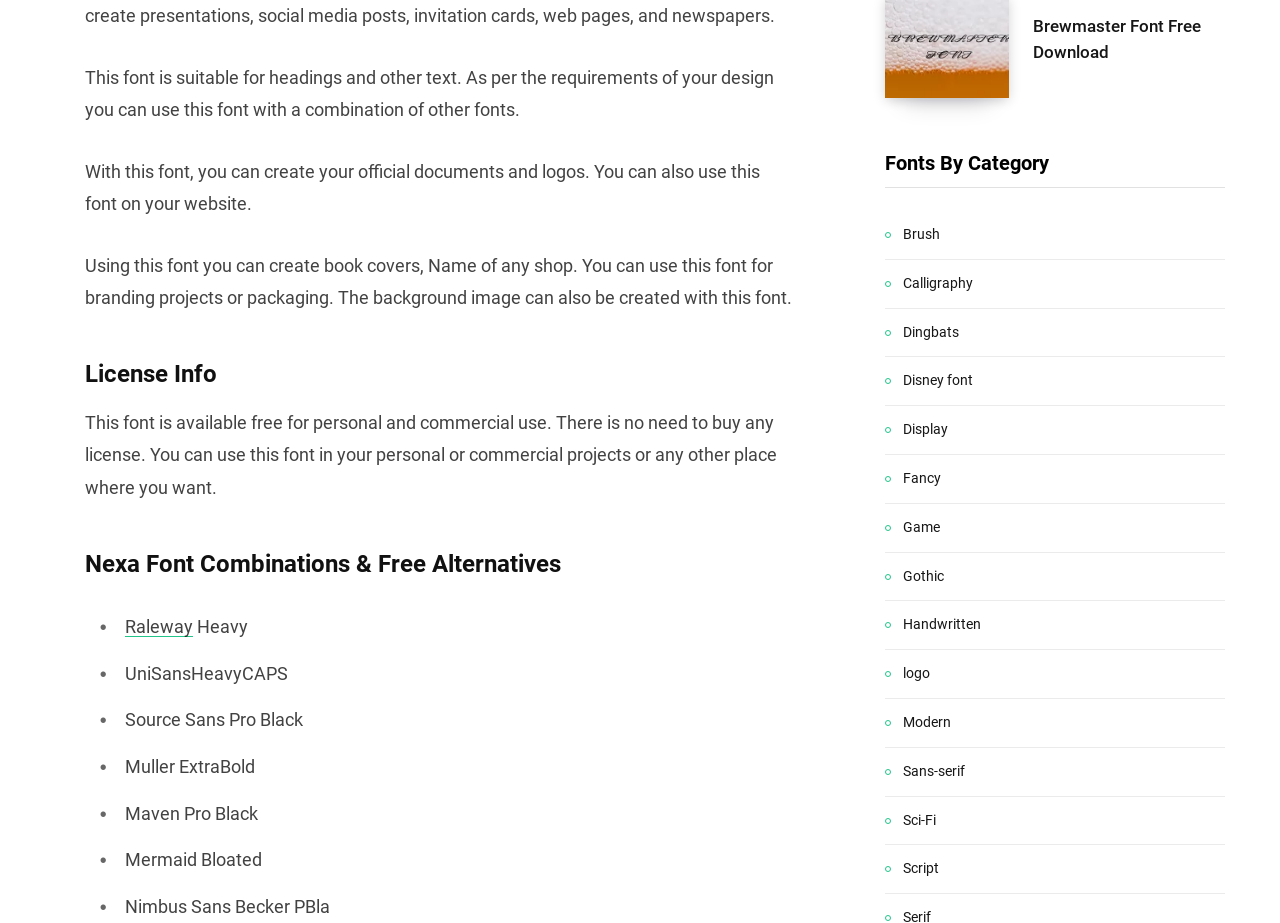Can you show the bounding box coordinates of the region to click on to complete the task described in the instruction: "learn about license information"?

[0.066, 0.386, 0.621, 0.425]